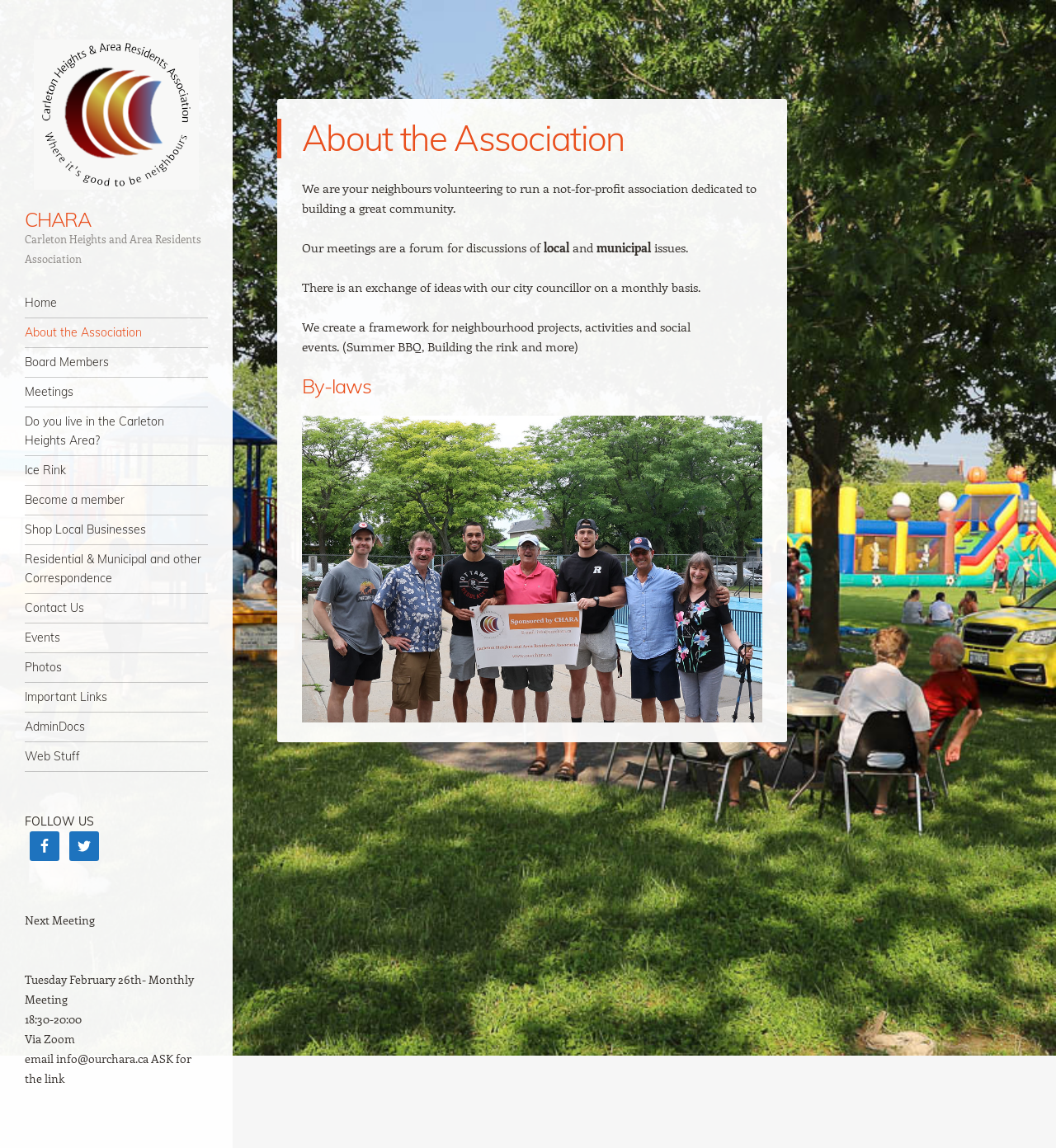Write an exhaustive caption that covers the webpage's main aspects.

The webpage is about the Carleton Heights and Area Residents Association (CHARA). At the top, there is a heading with the organization's name, "CHARA", and a link to the same name. Below it, there is a navigation section with multiple links, including "Home", "About the Association", "Board Members", and others.

The main content of the page is divided into two sections. On the left, there is a section with a heading "About the Association" and several paragraphs of text describing the organization's purpose and activities. The text explains that CHARA is a not-for-profit association dedicated to building a great community, and that its meetings are a forum for discussions of local and municipal issues. There is also a mention of the organization's projects, activities, and social events.

On the right, there is a complementary section with a heading "FOLLOW US" and links to the organization's social media profiles, including Facebook and Twitter. Below it, there is a section with information about the next meeting, including the date, time, and location (via Zoom). There is also a note to email the organization for the meeting link.

There is one image on the page, which is the Facebook icon. The overall layout of the page is simple and easy to navigate, with clear headings and concise text.